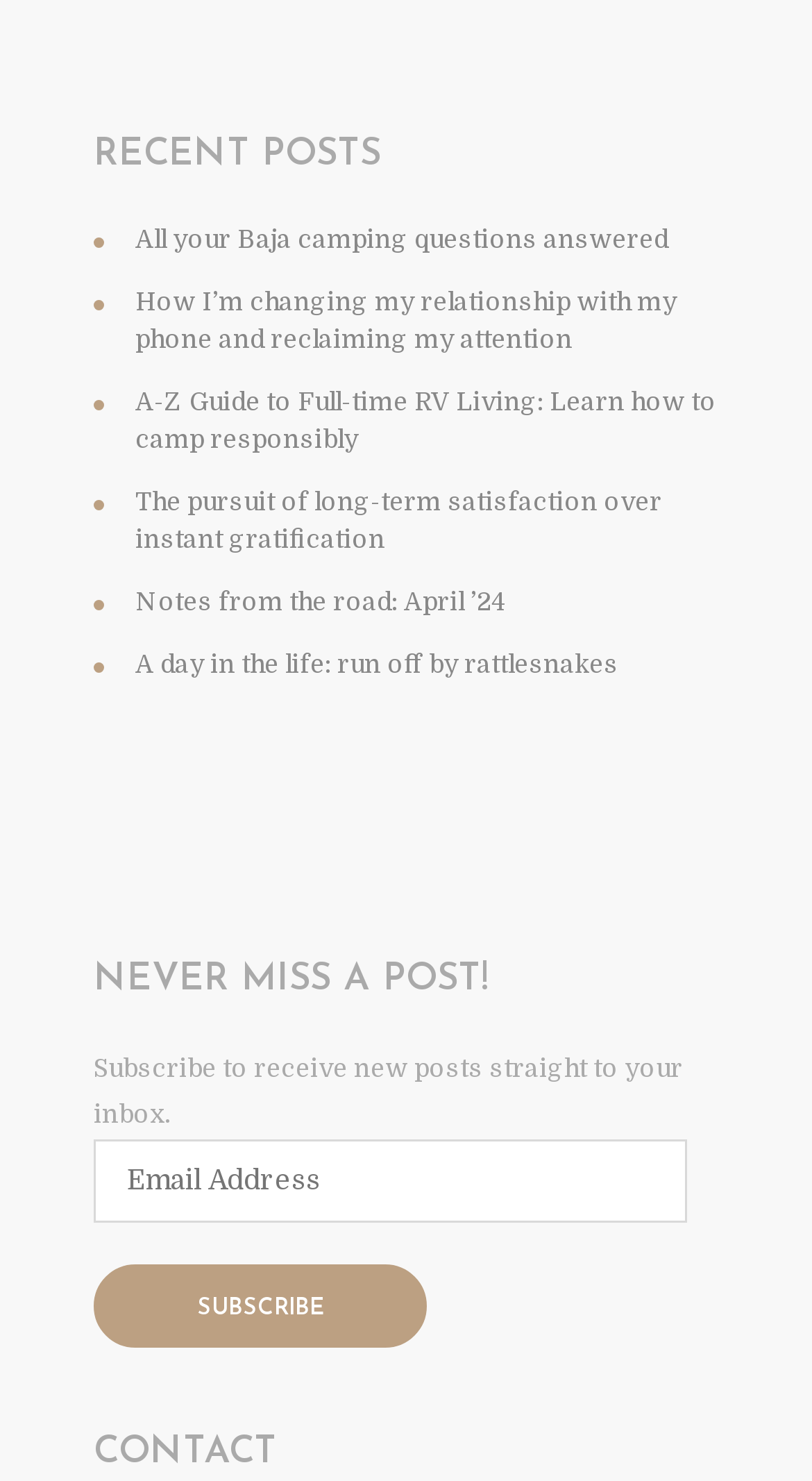What is the function of the 'SUBSCRIBE' button?
Using the image as a reference, deliver a detailed and thorough answer to the question.

The 'SUBSCRIBE' button is located below the textbox labeled 'Email Address', suggesting that it is used to submit the email address for subscription to receive new posts straight to the inbox.